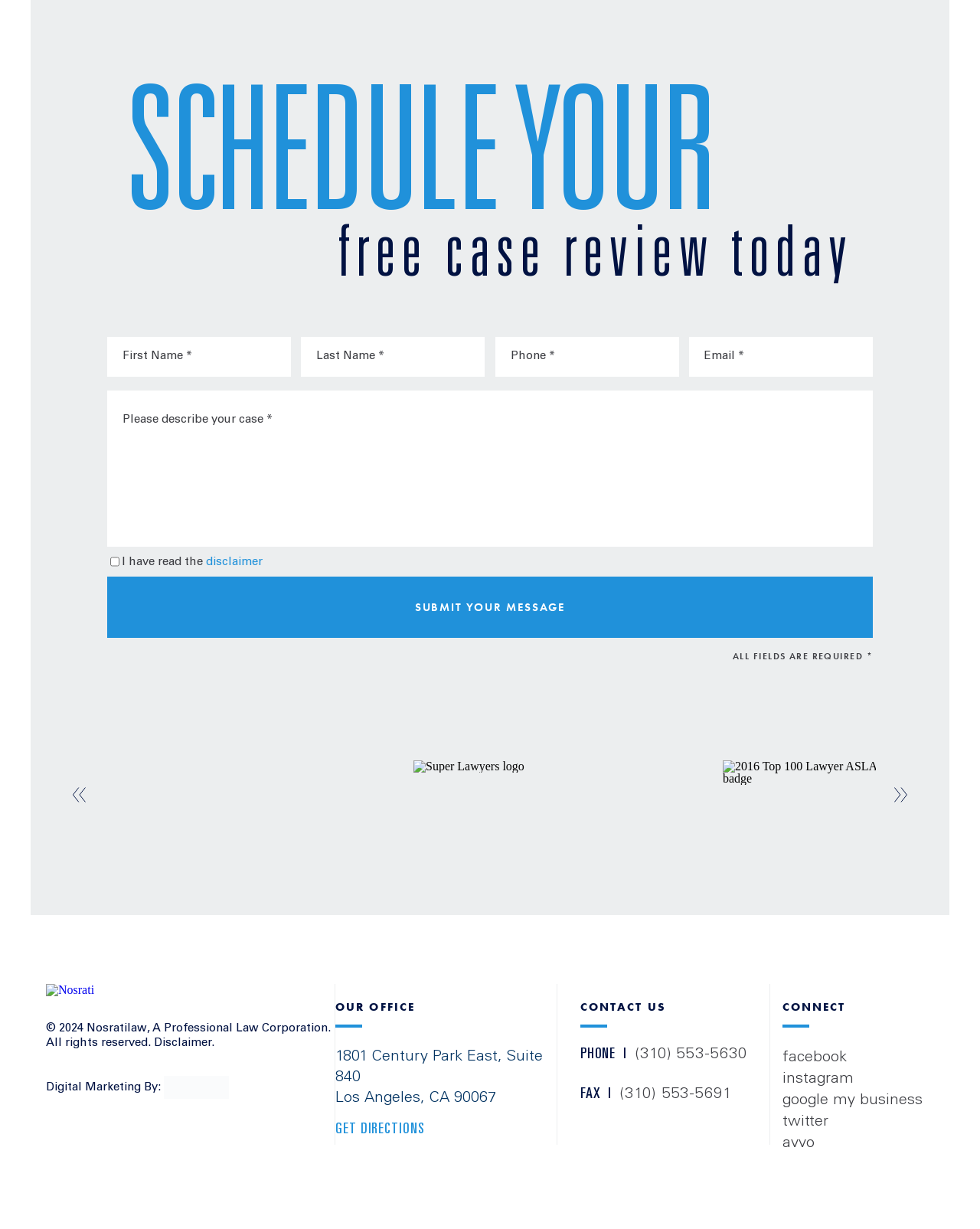Locate the bounding box coordinates of the UI element described by: "google my business". Provide the coordinates as four float numbers between 0 and 1, formatted as [left, top, right, bottom].

[0.798, 0.887, 0.941, 0.905]